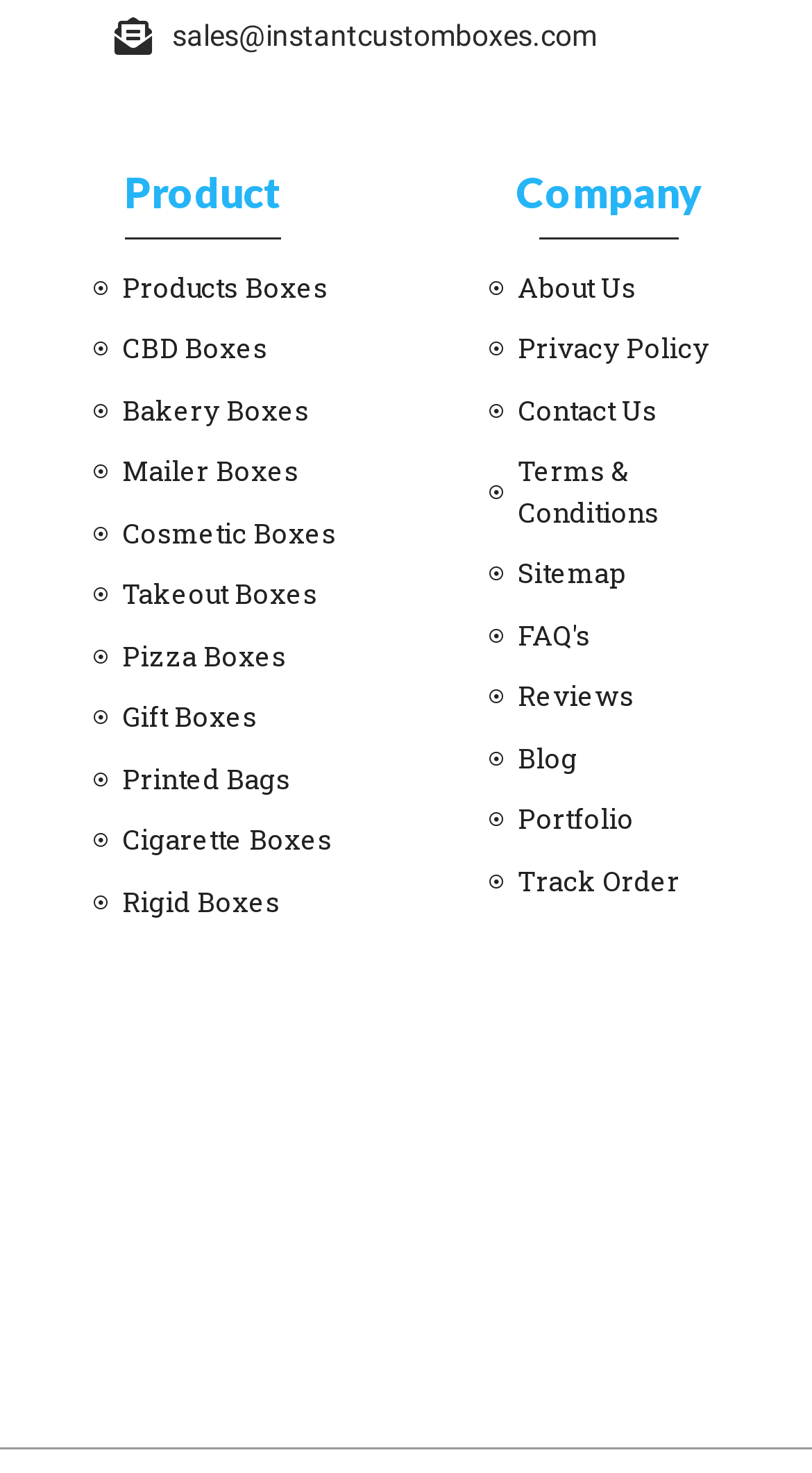Please answer the following question as detailed as possible based on the image: 
How many links are there under the 'Product' and 'Company' headings?

I counted the number of links under the 'Product' heading, which are 11, and the number of links under the 'Company' heading, which are 8. In total, there are 11 + 8 = 19 links.